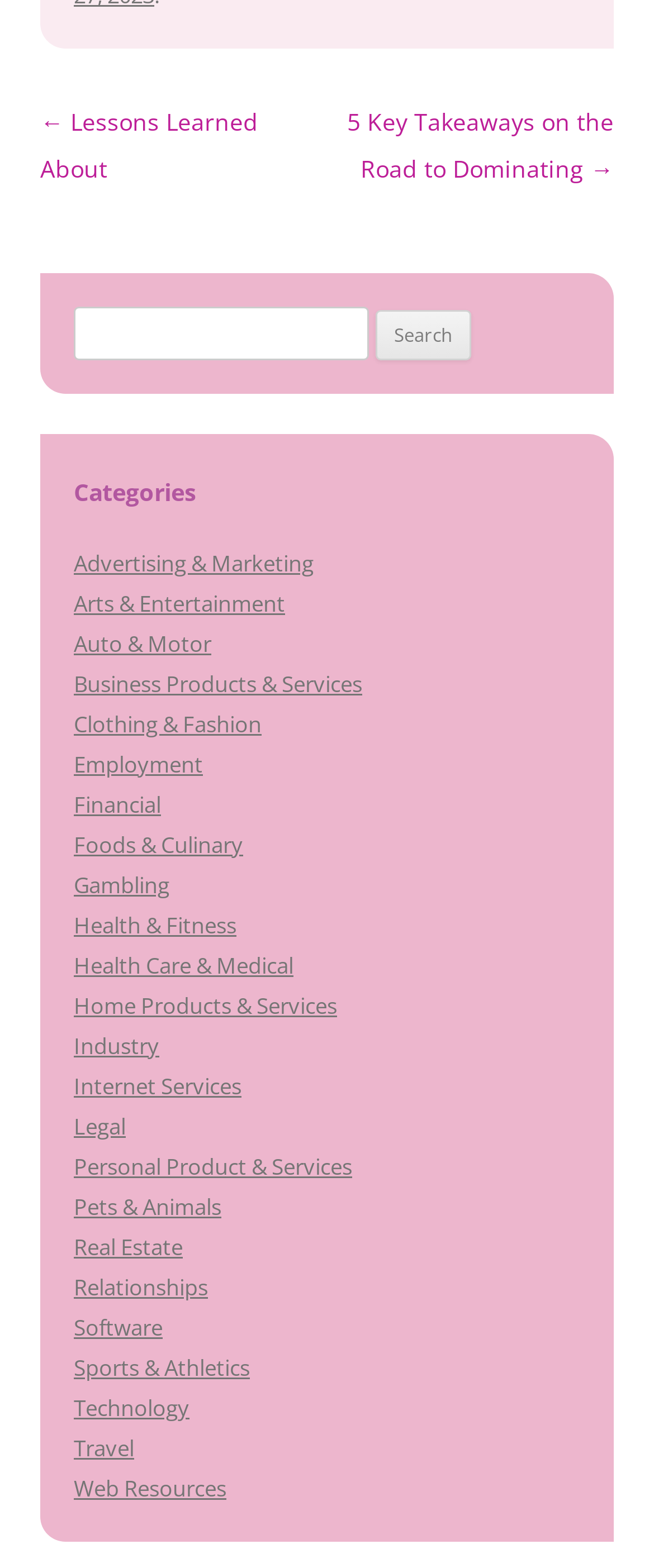Could you indicate the bounding box coordinates of the region to click in order to complete this instruction: "Search for a keyword".

[0.113, 0.196, 0.887, 0.23]